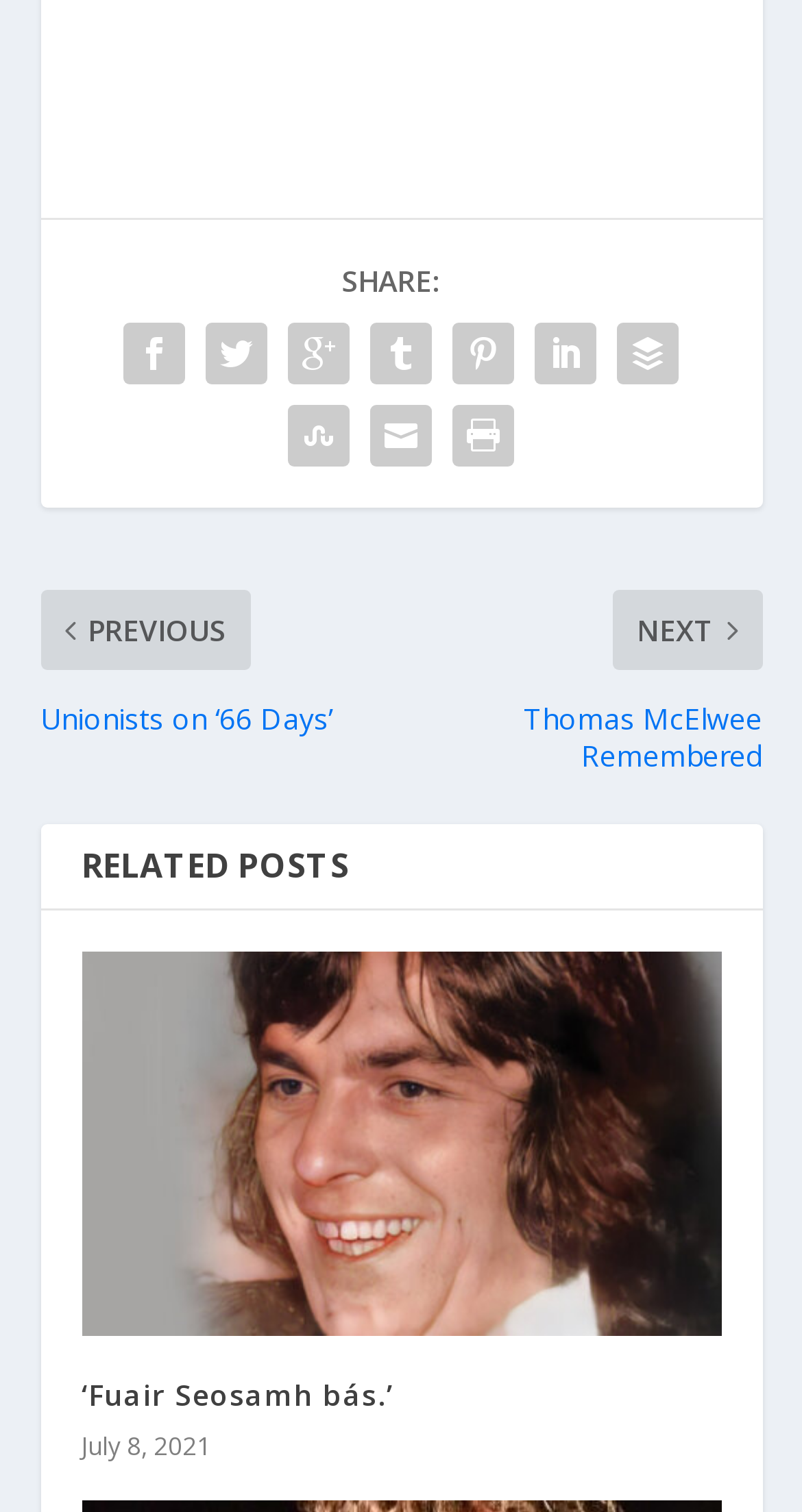Provide your answer in one word or a succinct phrase for the question: 
How many social media sharing links are available?

7